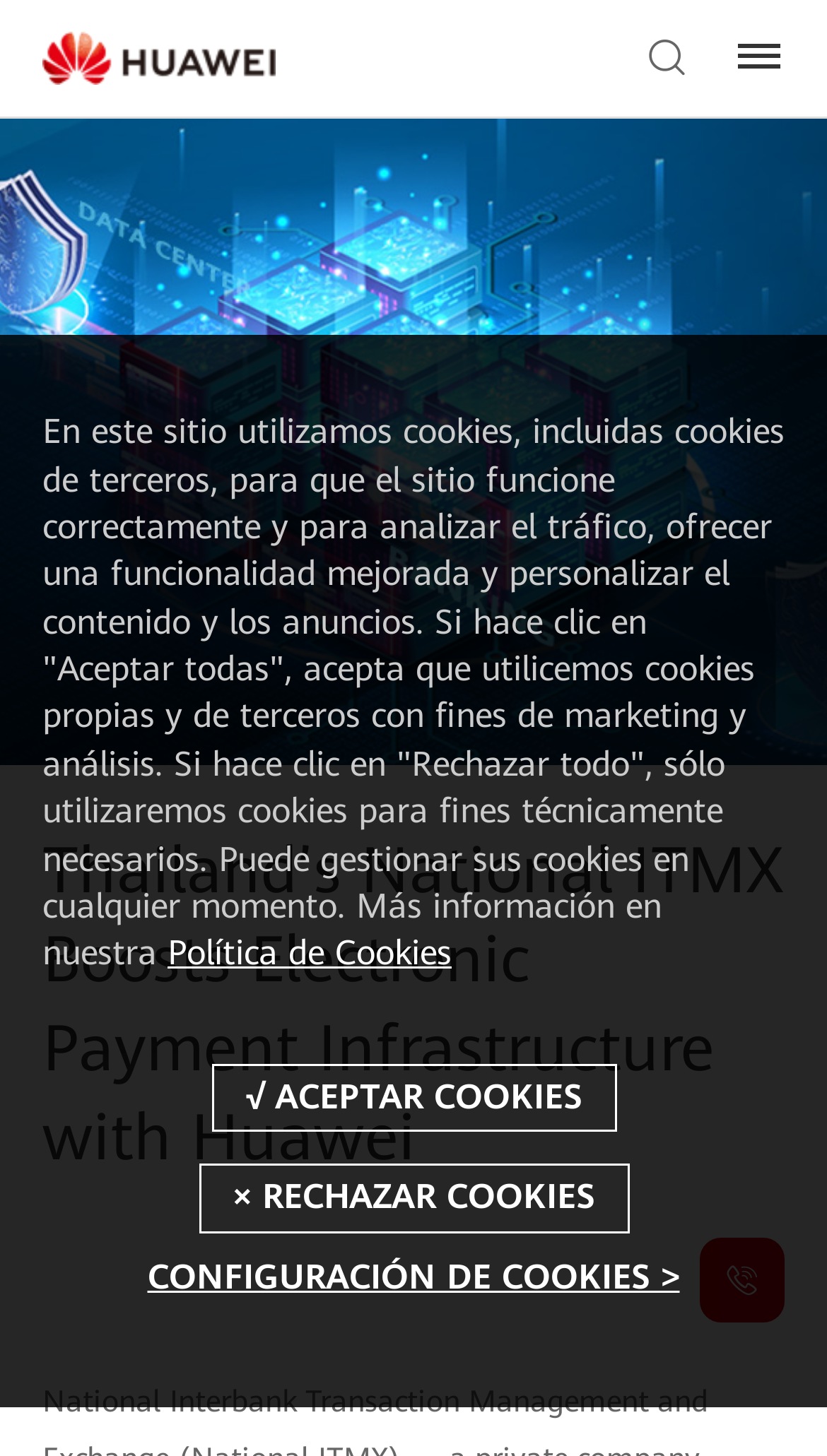Based on the element description, predict the bounding box coordinates (top-left x, top-left y, bottom-right x, bottom-right y) for the UI element in the screenshot: name="privacy_pref" value="× RECHAZAR COOKIES"

[0.24, 0.799, 0.76, 0.847]